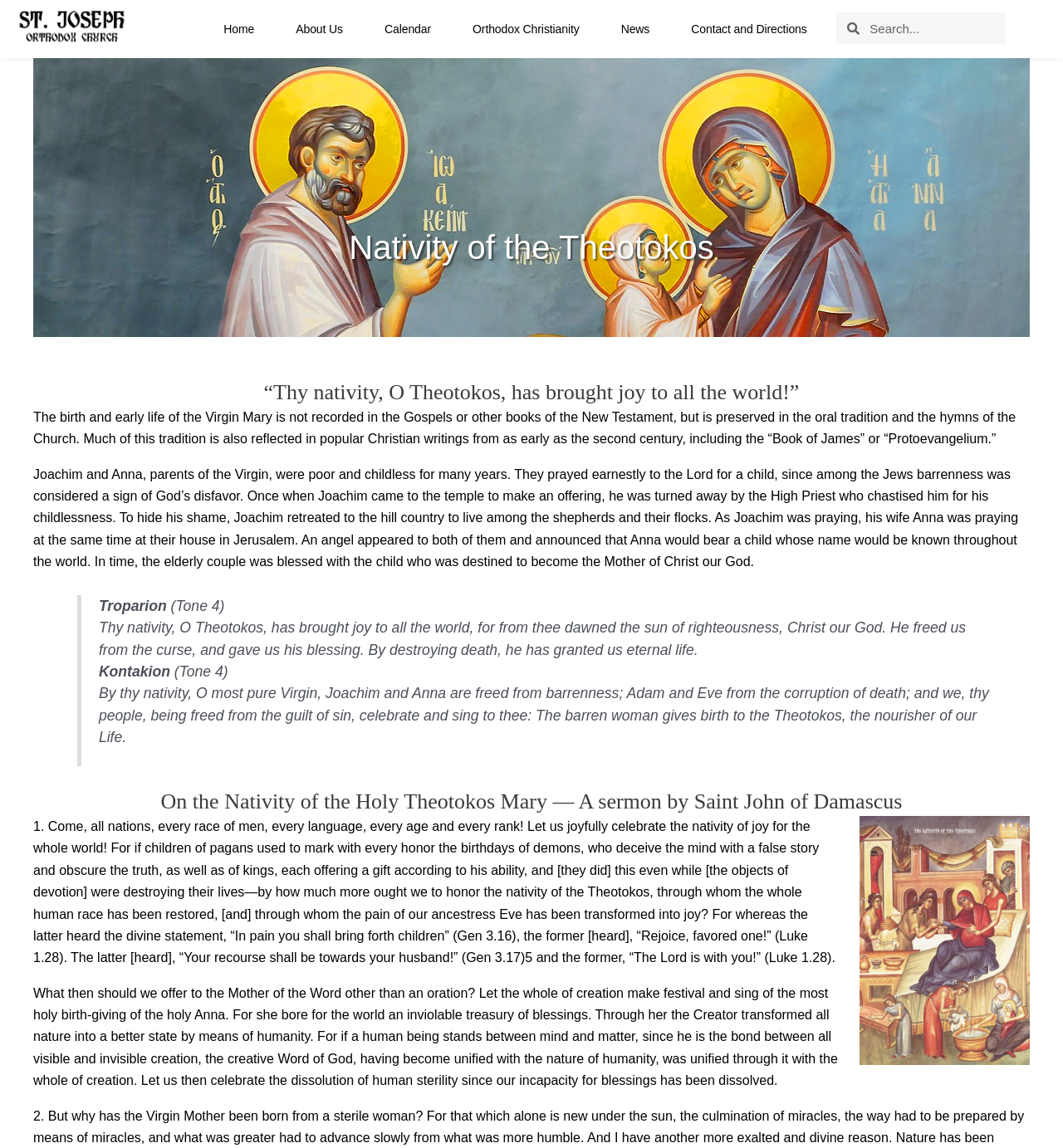Please determine the bounding box coordinates for the element that should be clicked to follow these instructions: "View the Icon of the Nativity of the Theotokos".

[0.809, 0.711, 0.969, 0.928]